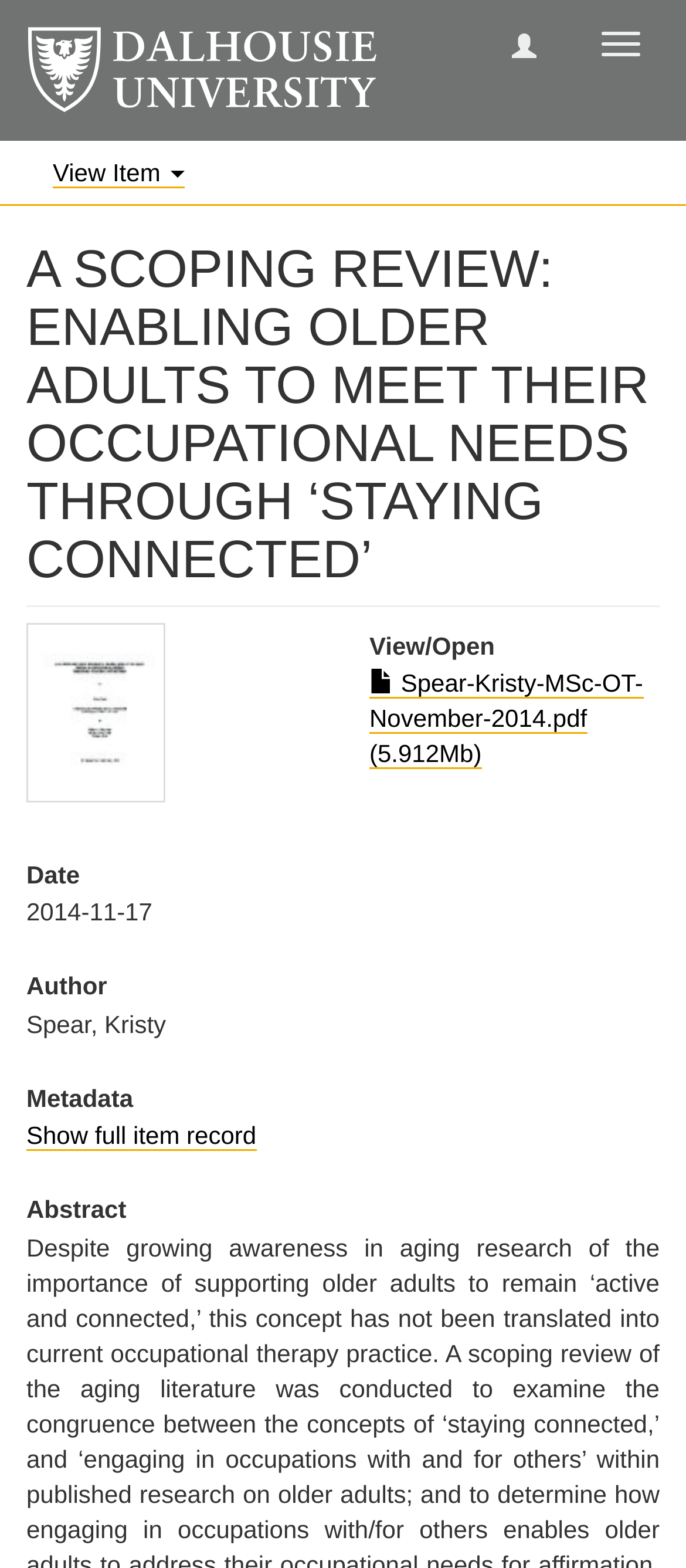Using the details from the image, please elaborate on the following question: What is the date of the item?

I looked for the 'Date' heading and found the corresponding static text '2014-11-17' which is the date of the item.